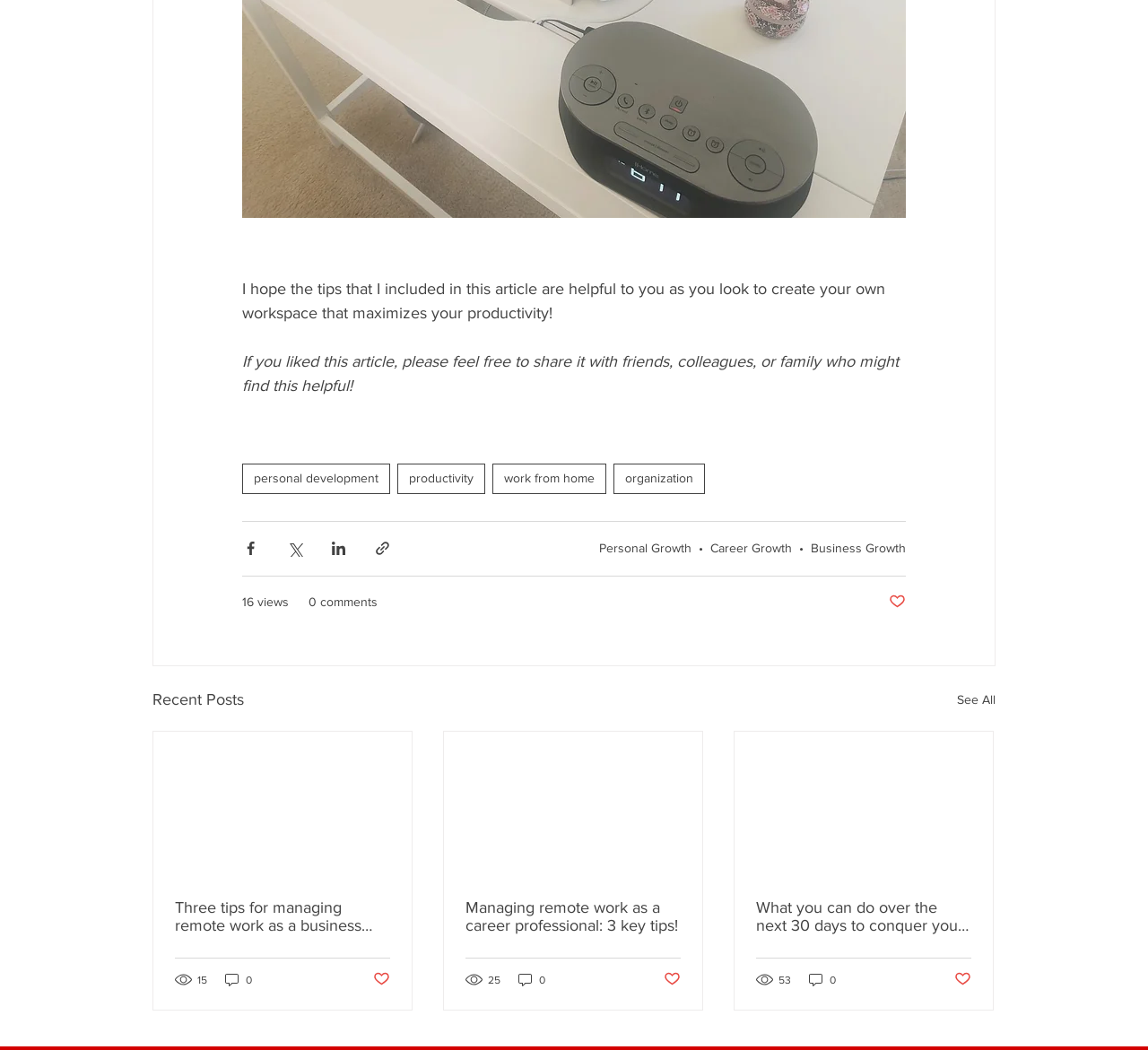Specify the bounding box coordinates of the element's region that should be clicked to achieve the following instruction: "View all recent posts". The bounding box coordinates consist of four float numbers between 0 and 1, in the format [left, top, right, bottom].

[0.834, 0.654, 0.867, 0.679]